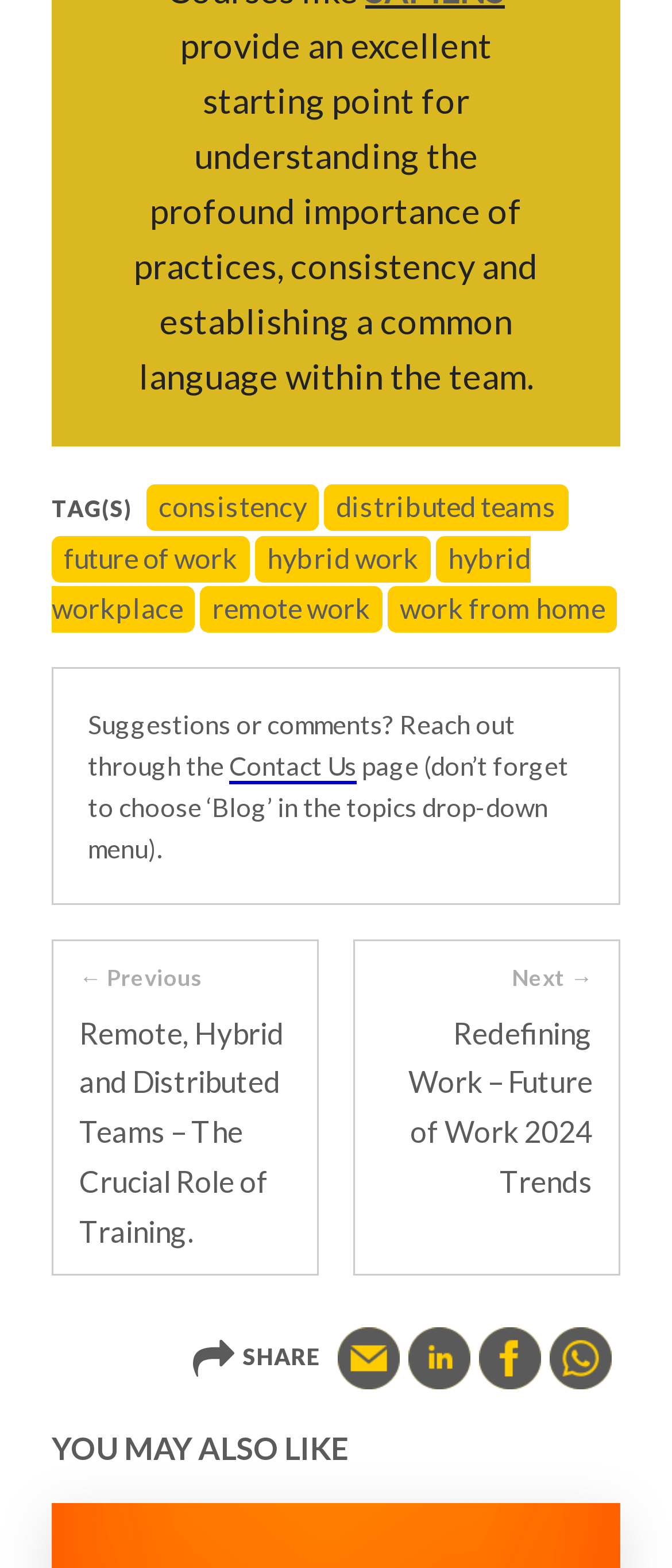Refer to the element description consistency and identify the corresponding bounding box in the screenshot. Format the coordinates as (top-left x, top-left y, bottom-right x, bottom-right y) with values in the range of 0 to 1.

[0.218, 0.309, 0.474, 0.339]